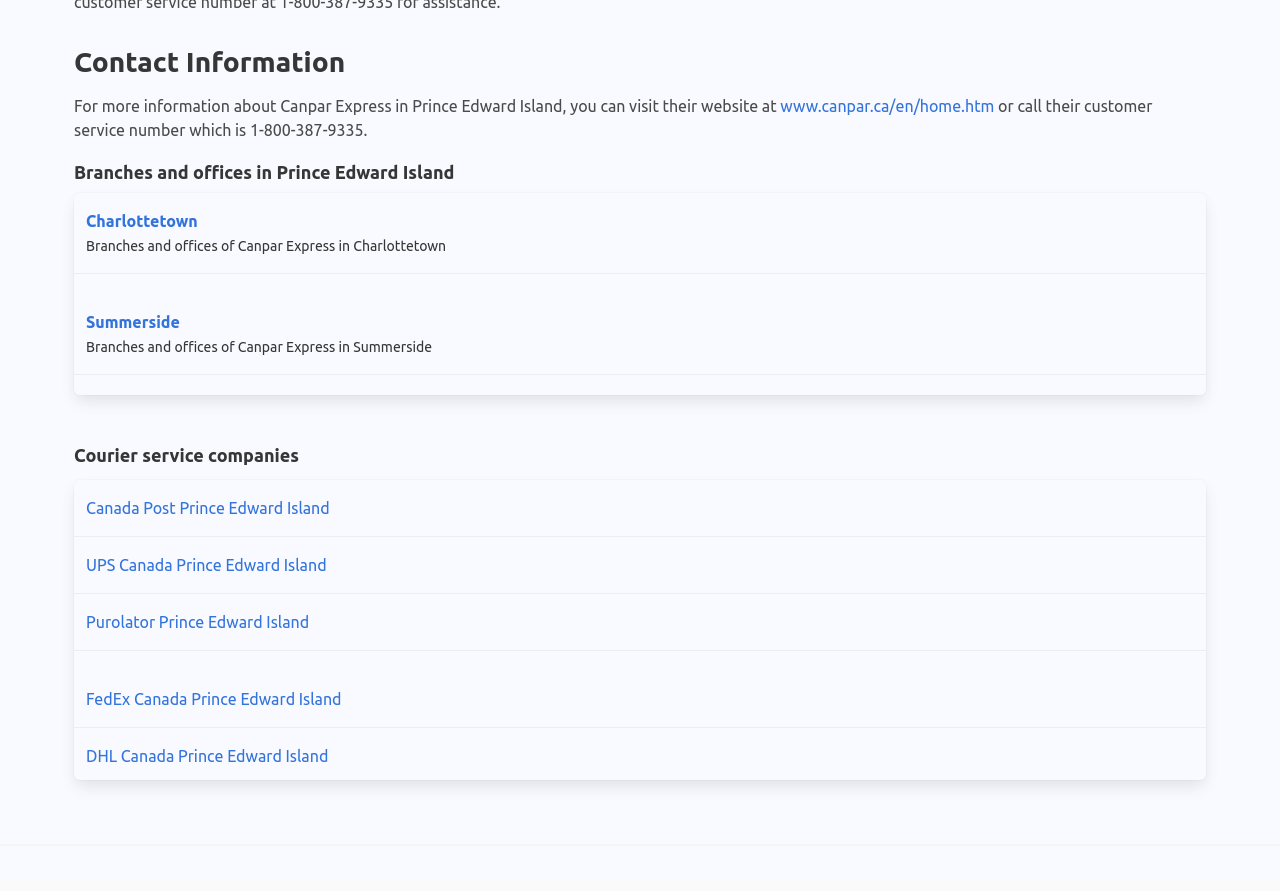Determine the coordinates of the bounding box that should be clicked to complete the instruction: "go to Canada Post Prince Edward Island". The coordinates should be represented by four float numbers between 0 and 1: [left, top, right, bottom].

[0.058, 0.538, 0.942, 0.602]